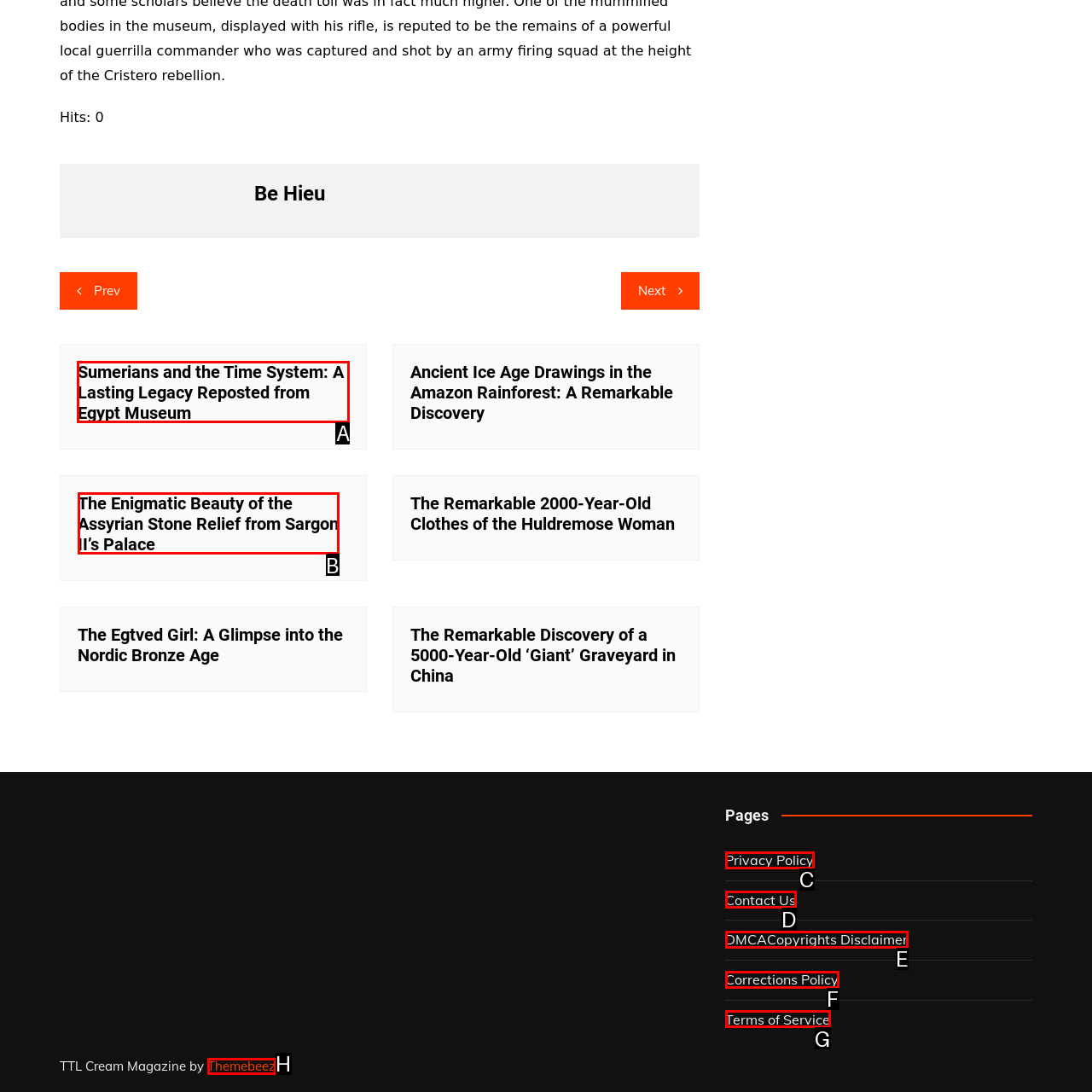Identify the correct UI element to click for the following task: View post 'Sumerians and the Time System: A Lasting Legacy Reposted from Egypt Museum' Choose the option's letter based on the given choices.

A